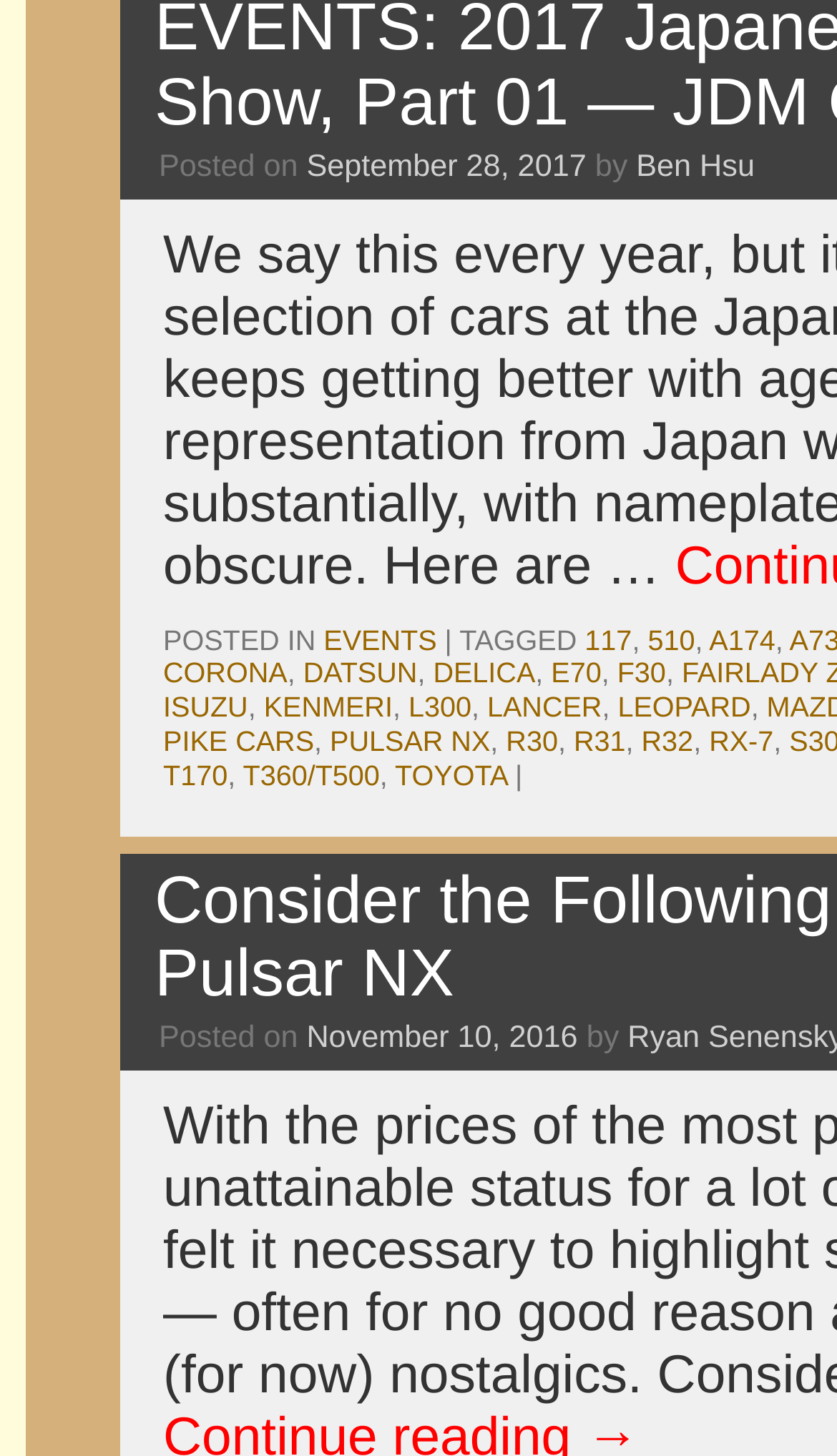Locate the bounding box coordinates of the UI element described by: "r32". Provide the coordinates as four float numbers between 0 and 1, formatted as [left, top, right, bottom].

[0.766, 0.498, 0.828, 0.52]